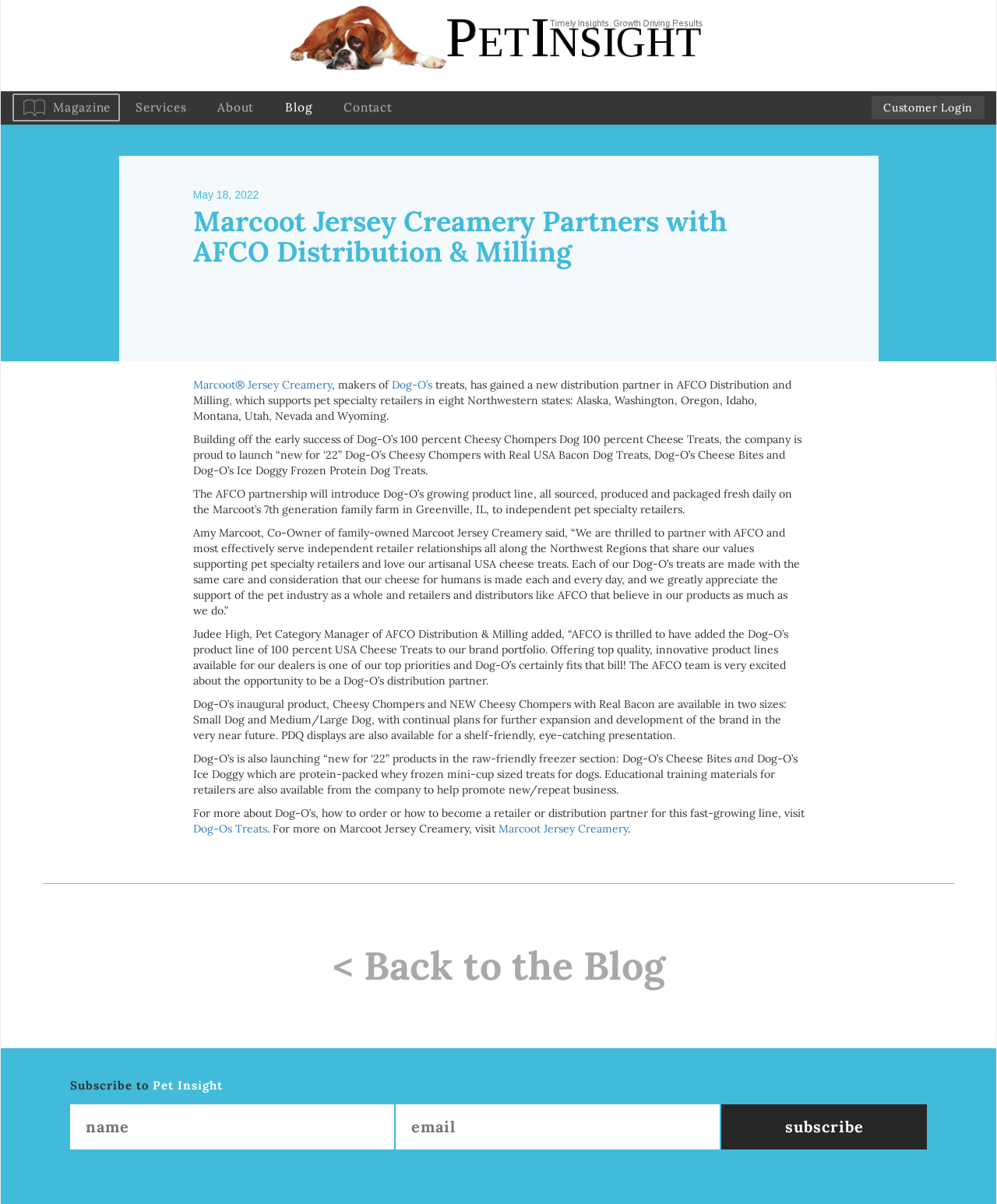Using the details in the image, give a detailed response to the question below:
What is the purpose of the 'Subscribe to Pet Insight' section?

The answer can be found in the section with the heading 'Subscribe to Pet Insight' which contains a form with fields for name and email, and a subscribe button, indicating that it is used to subscribe to Pet Insight.